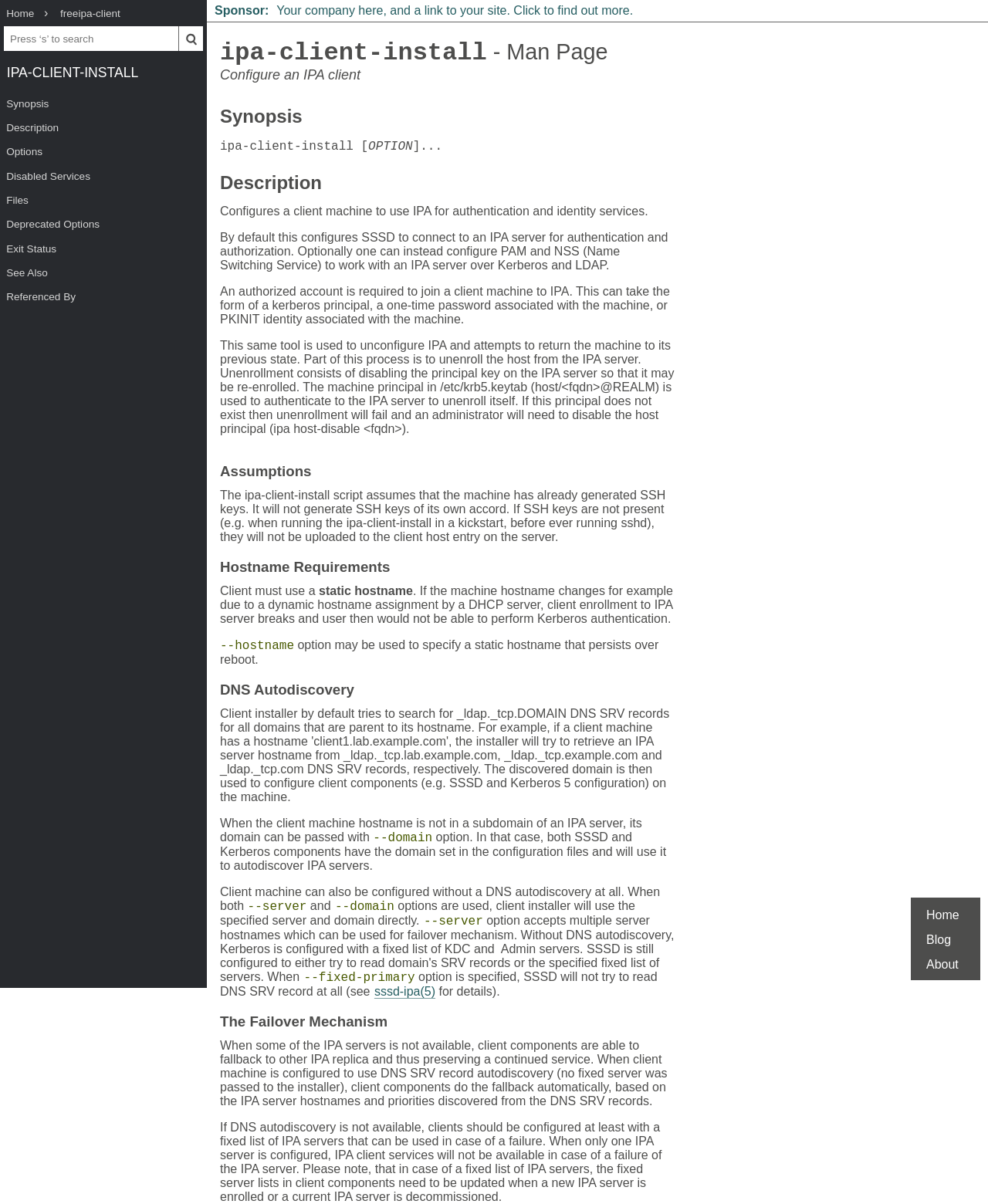Determine the bounding box coordinates of the clickable region to carry out the instruction: "Learn about Primal Spirituality".

None